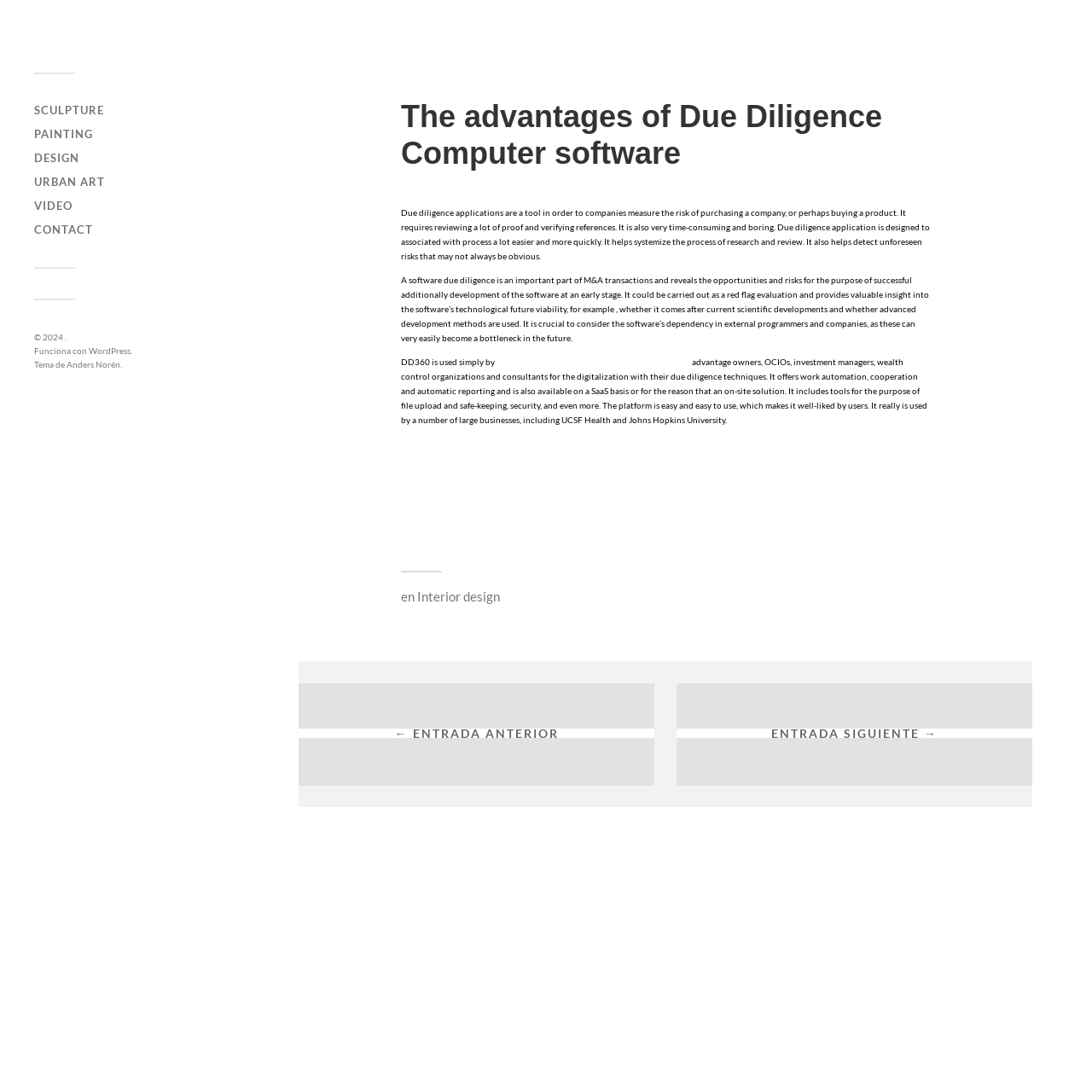What is the purpose of a software due diligence?
Give a detailed and exhaustive answer to the question.

A software due diligence is an important part of M&A transactions and reveals the opportunities and risks for the successful development of the software at an early stage. It can be carried out as a red flag evaluation and provides valuable insight into the software’s technological future viability.